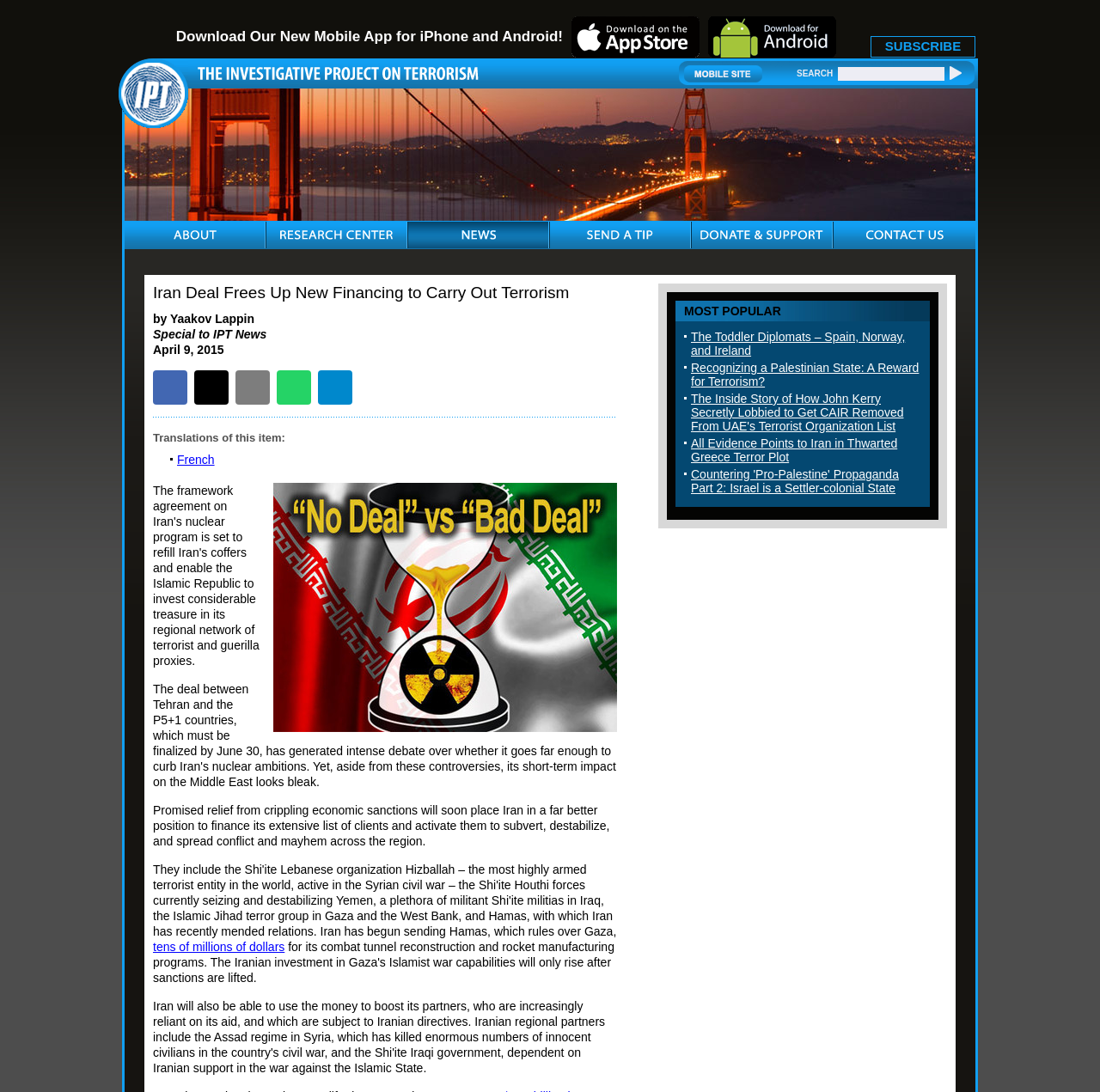What is the topic of the main article?
Use the screenshot to answer the question with a single word or phrase.

Iran Deal